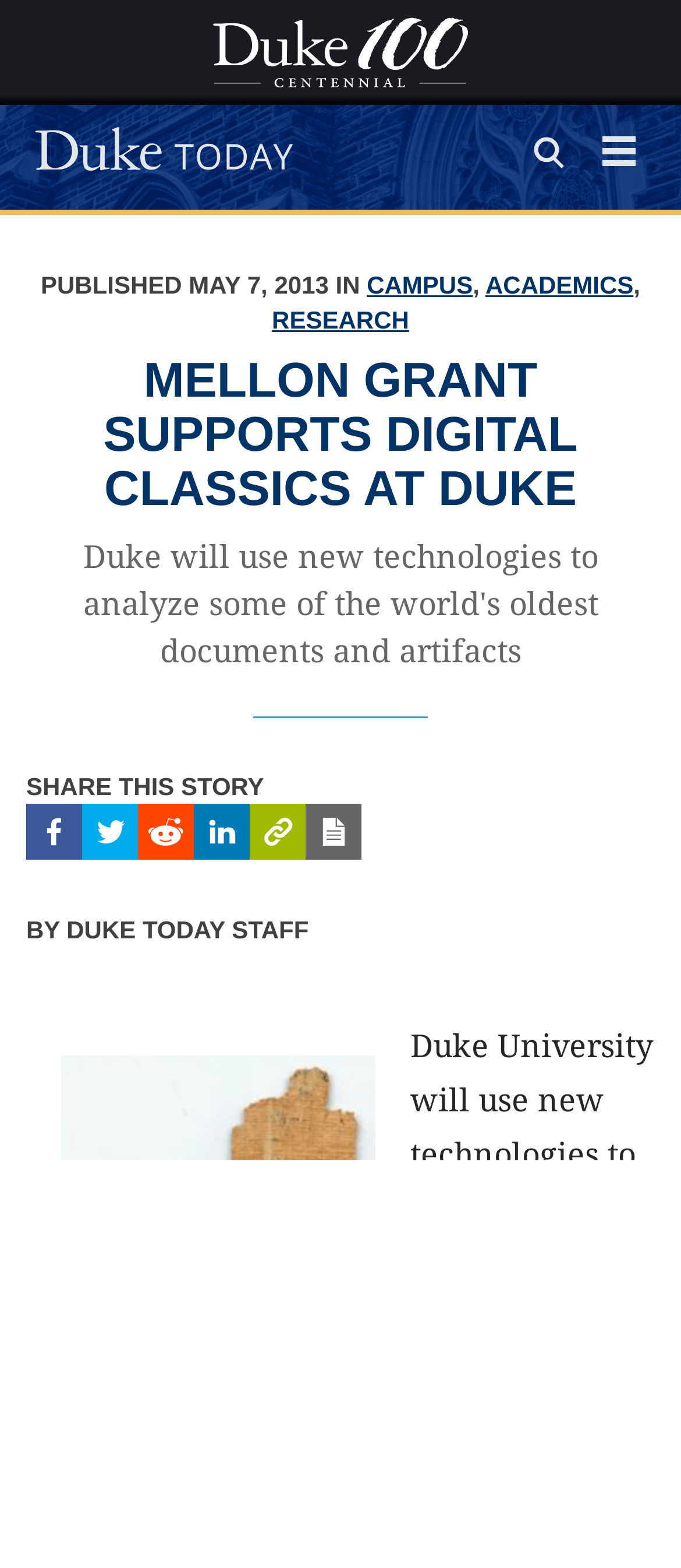Please give a concise answer to this question using a single word or phrase: 
What is the logo of the website?

Duke 100 Centennial logo